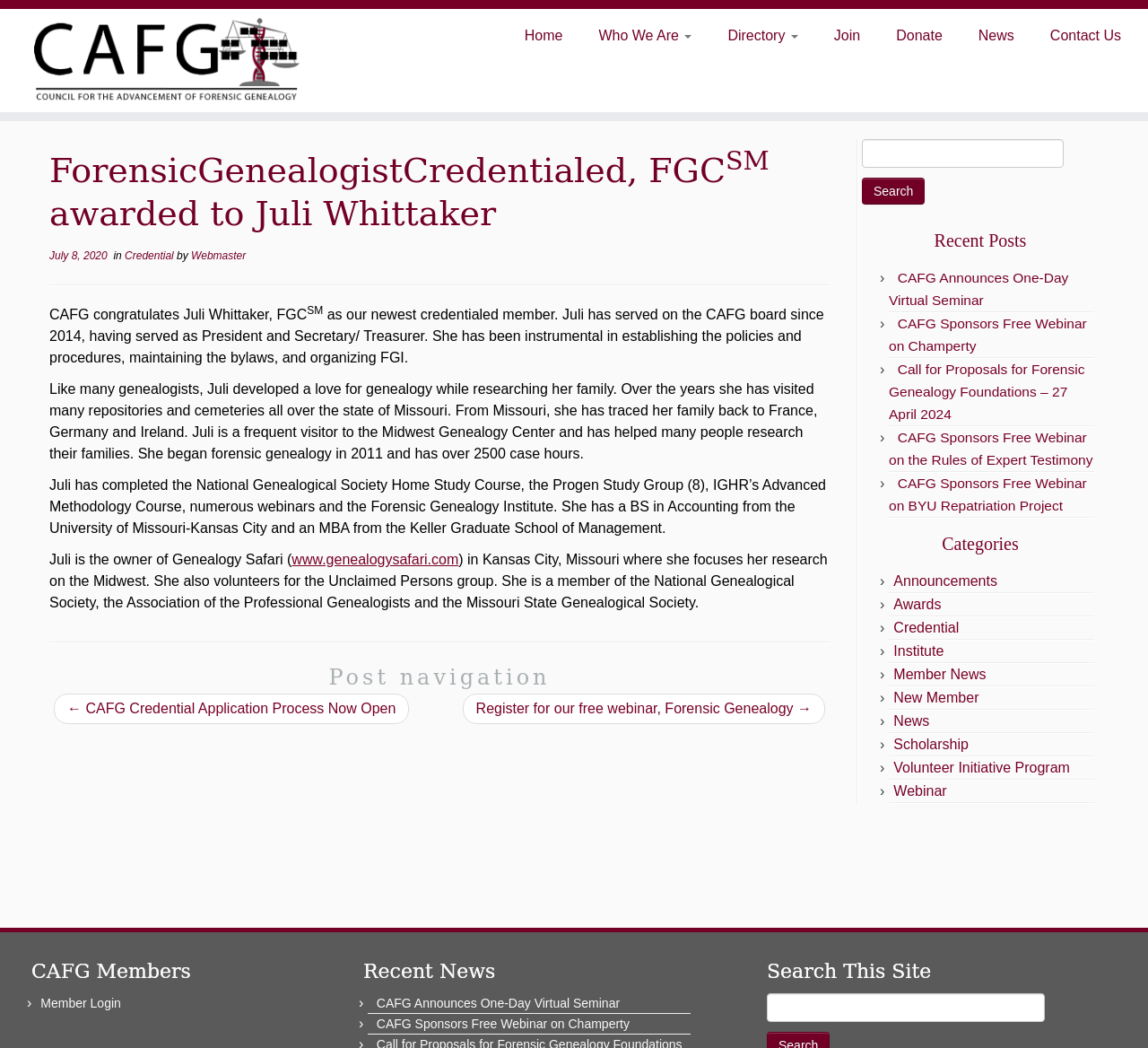Identify the bounding box for the UI element specified in this description: "parent_node: Search for: name="s"". The coordinates must be four float numbers between 0 and 1, formatted as [left, top, right, bottom].

[0.668, 0.948, 0.91, 0.975]